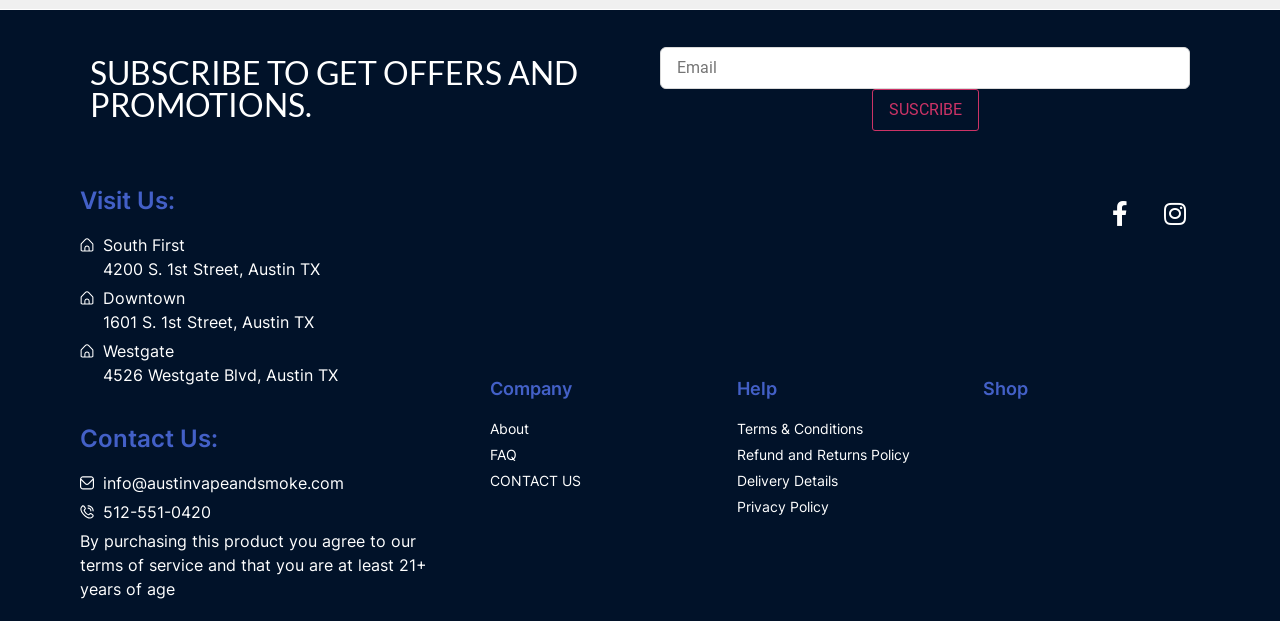Identify the bounding box coordinates for the element you need to click to achieve the following task: "Learn about the company". The coordinates must be four float values ranging from 0 to 1, formatted as [left, top, right, bottom].

[0.383, 0.673, 0.544, 0.707]